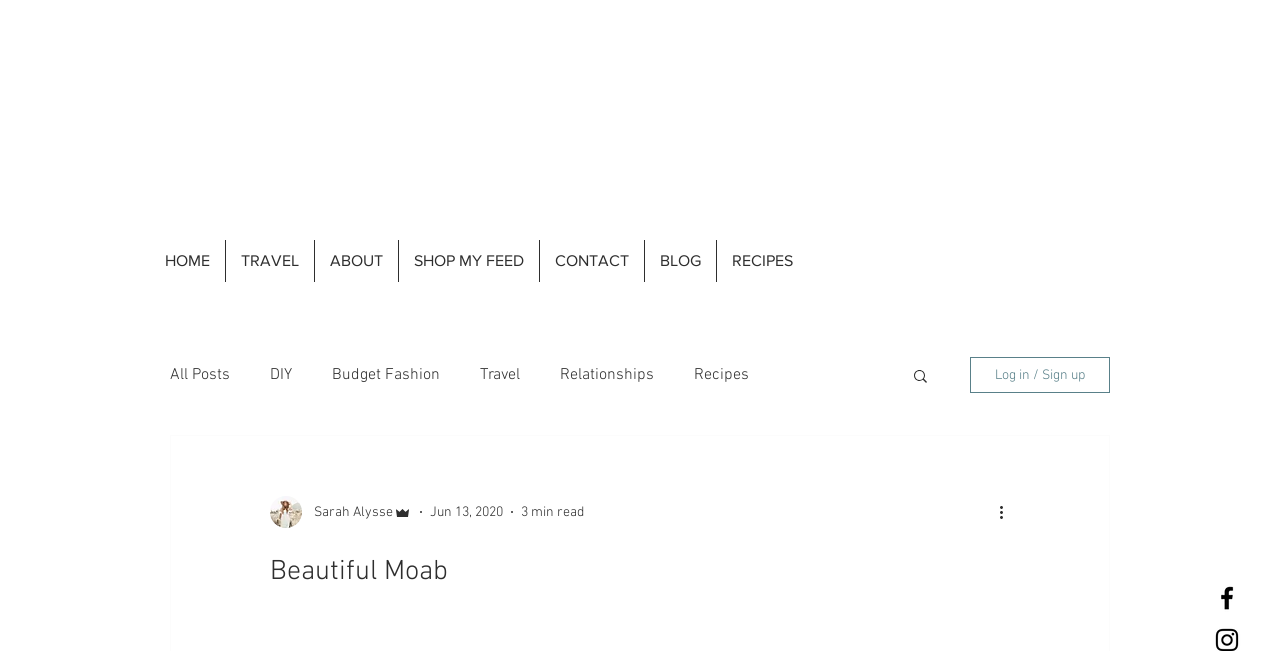Locate the bounding box coordinates of the element's region that should be clicked to carry out the following instruction: "search for something". The coordinates need to be four float numbers between 0 and 1, i.e., [left, top, right, bottom].

[0.712, 0.564, 0.727, 0.596]